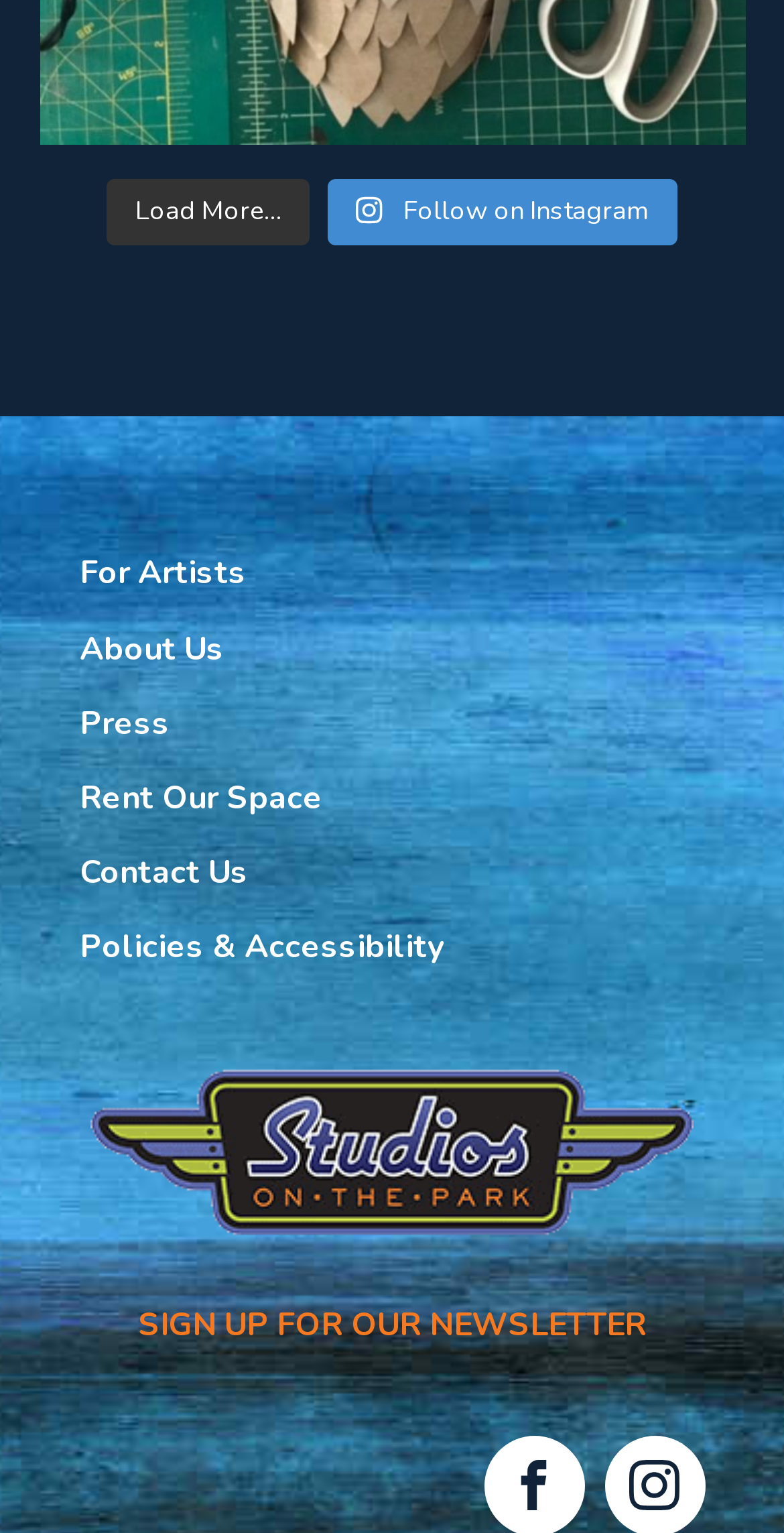Determine the bounding box coordinates of the region to click in order to accomplish the following instruction: "Sign up for the newsletter". Provide the coordinates as four float numbers between 0 and 1, specifically [left, top, right, bottom].

[0.176, 0.848, 0.824, 0.884]